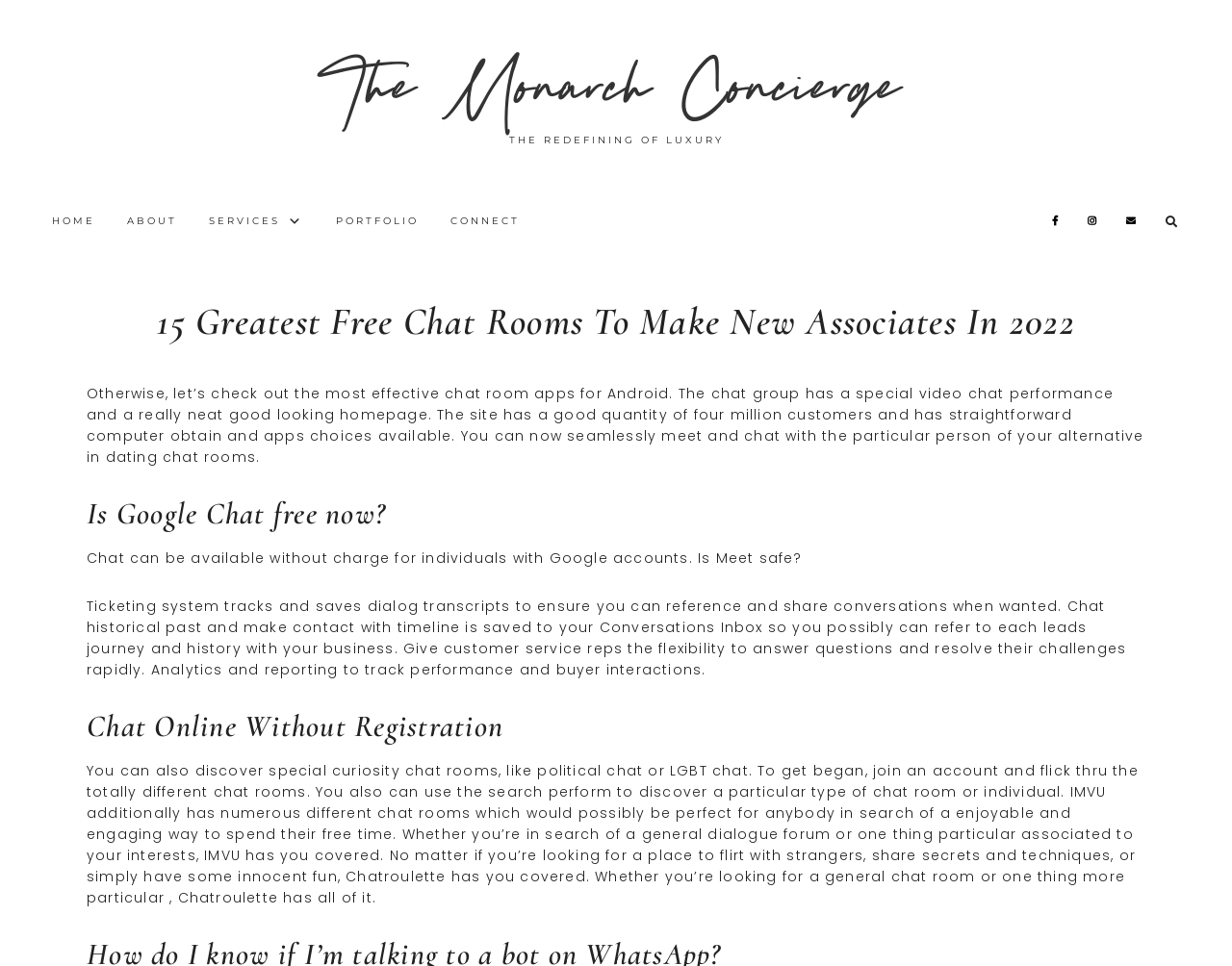How many navigation links are there?
Provide an in-depth and detailed explanation in response to the question.

I counted the number of links in the navigation section, which includes 'HOME', 'ABOUT', 'SERVICES', 'PORTFOLIO', 'CONNECT', and two social media links.